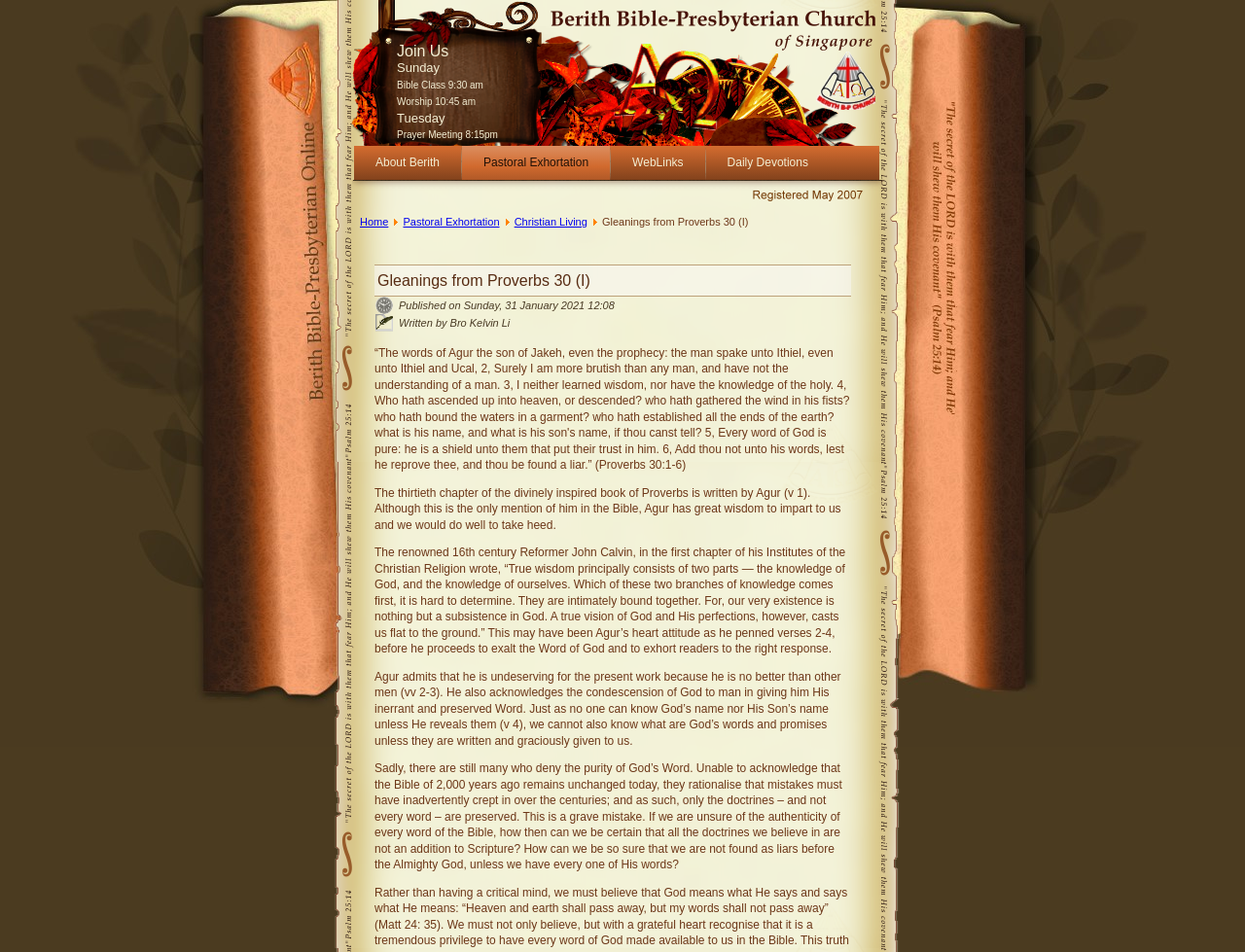What is the name of the church?
Using the screenshot, give a one-word or short phrase answer.

Berith Bible-Presbyterian Church